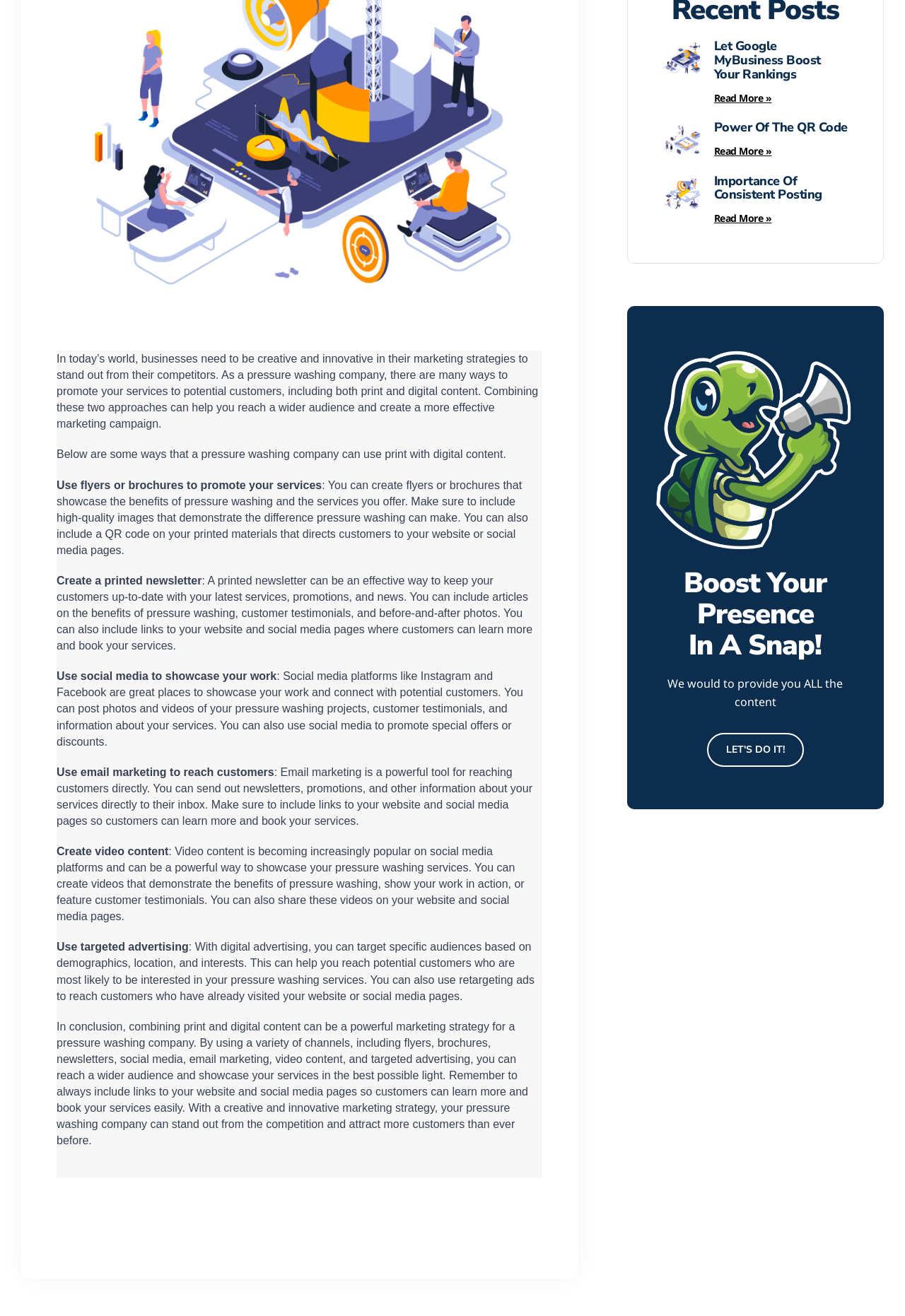Please find the bounding box coordinates in the format (top-left x, top-left y, bottom-right x, bottom-right y) for the given element description. Ensure the coordinates are floating point numbers between 0 and 1. Description: parent_node: Importance Of Consistent Posting

[0.733, 0.132, 0.773, 0.173]